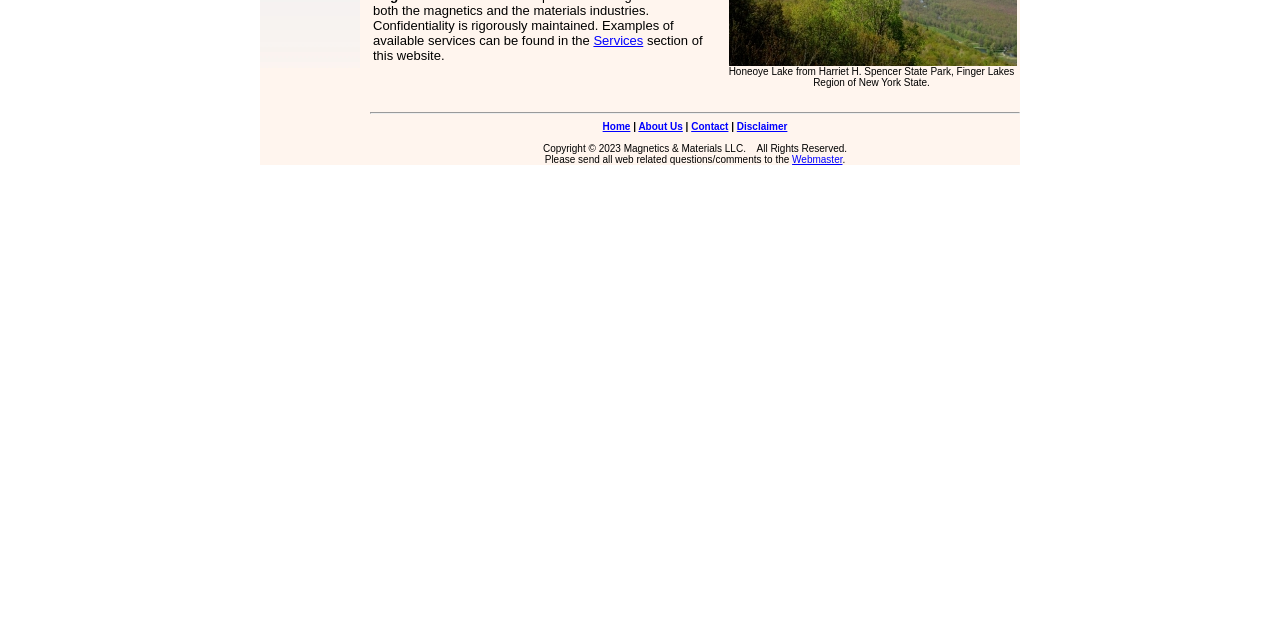Using the provided description: "Services", find the bounding box coordinates of the corresponding UI element. The output should be four float numbers between 0 and 1, in the format [left, top, right, bottom].

[0.464, 0.051, 0.503, 0.075]